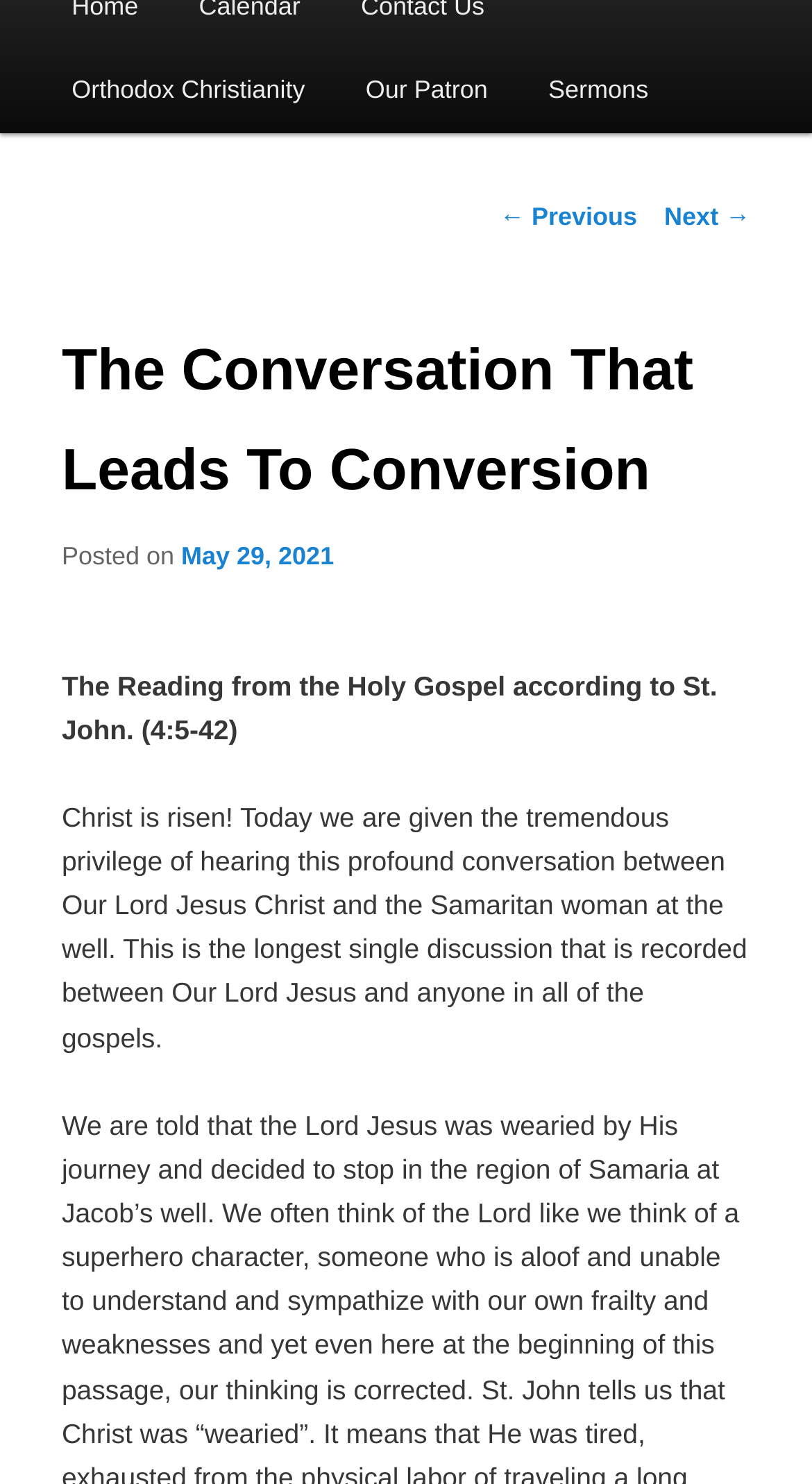Using the description: "Sermons", identify the bounding box of the corresponding UI element in the screenshot.

[0.638, 0.034, 0.836, 0.09]